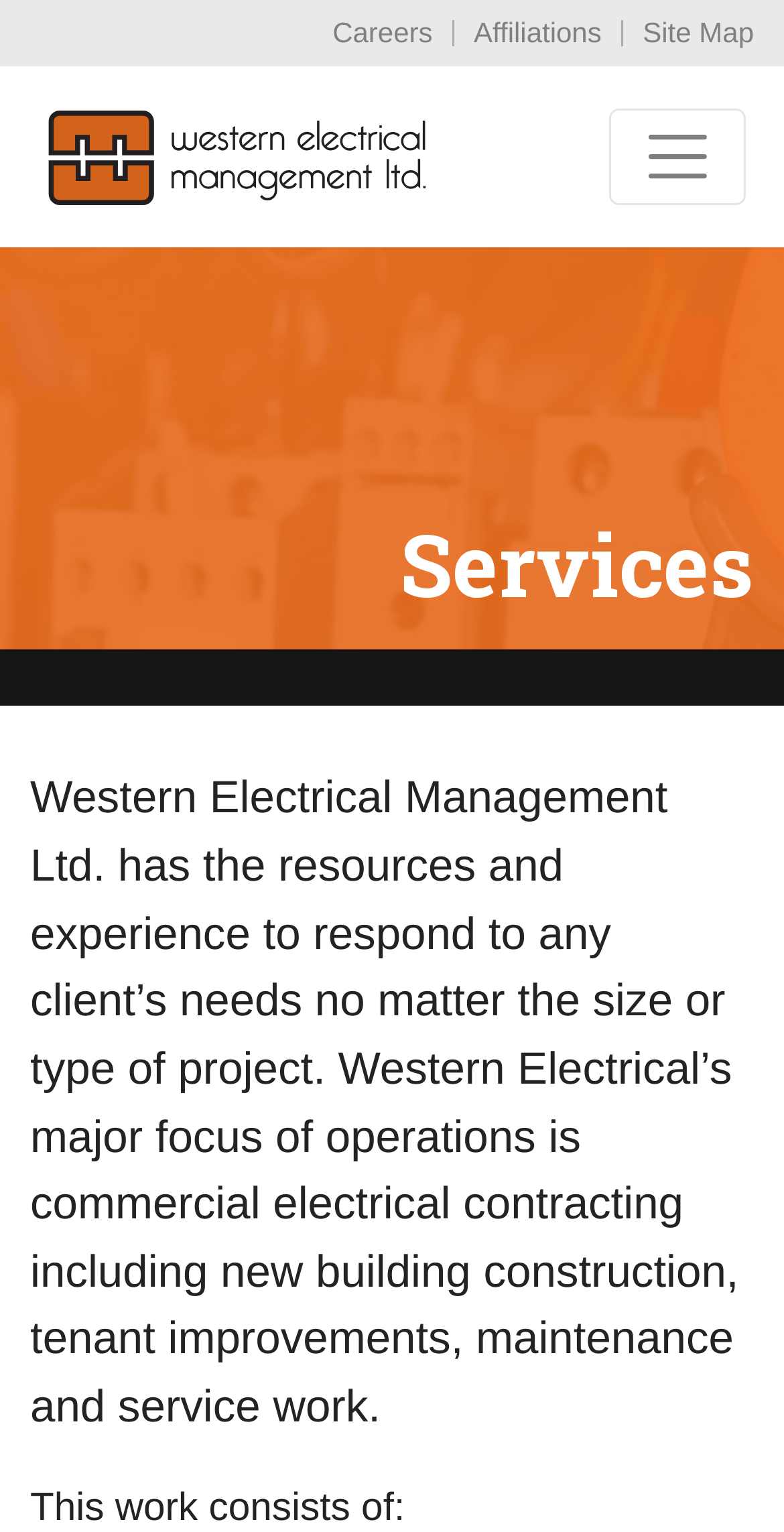Provide the bounding box coordinates of the HTML element this sentence describes: "Careers". The bounding box coordinates consist of four float numbers between 0 and 1, i.e., [left, top, right, bottom].

[0.424, 0.013, 0.579, 0.031]